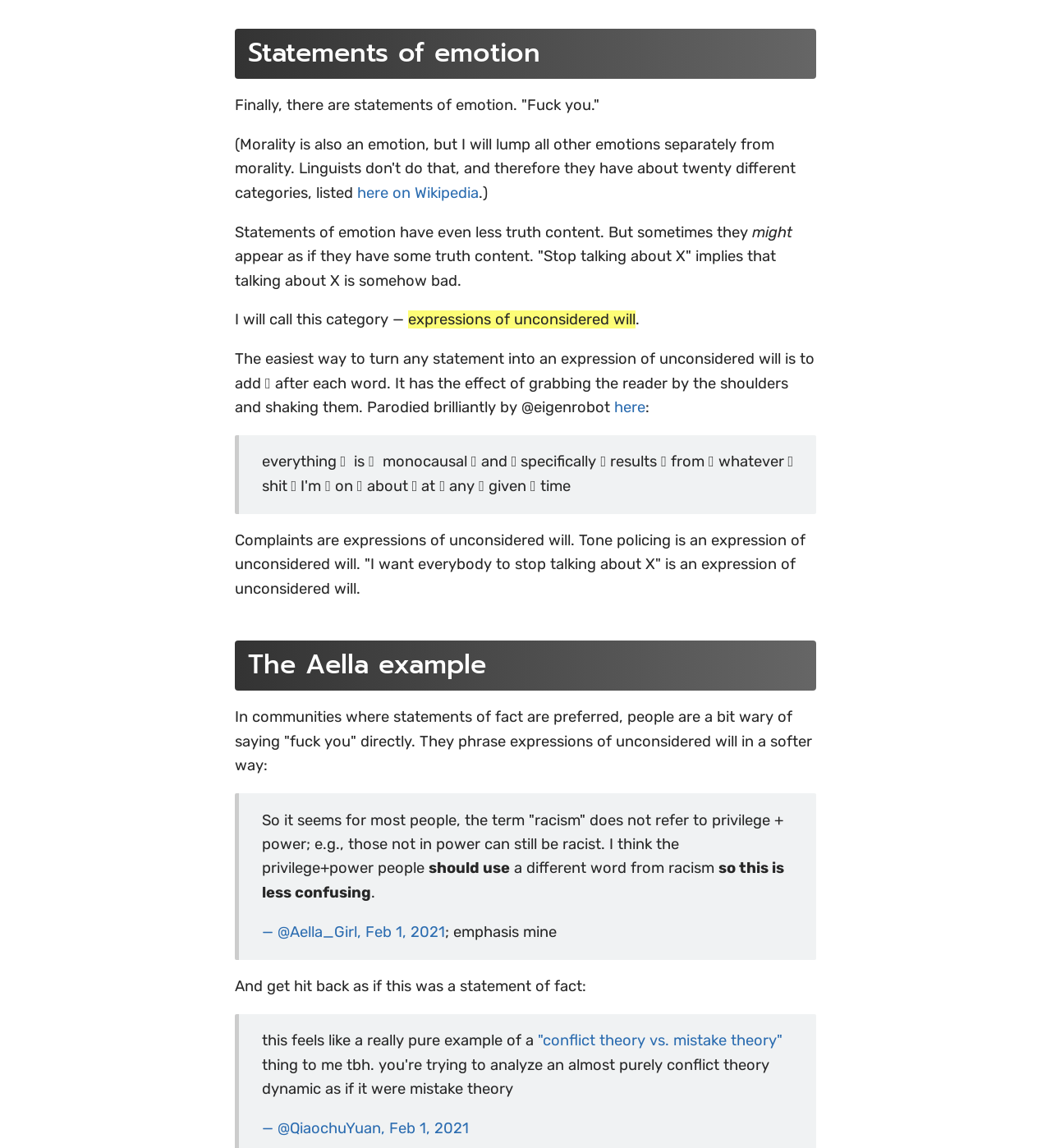What is the theory mentioned in the quote from @QiaochuYuan?
Please provide a comprehensive answer to the question based on the webpage screenshot.

The quote from @QiaochuYuan mentions the theory of 'conflict theory vs. mistake theory', which is related to the discussion of statements of emotion and expressions of unconsidered will.